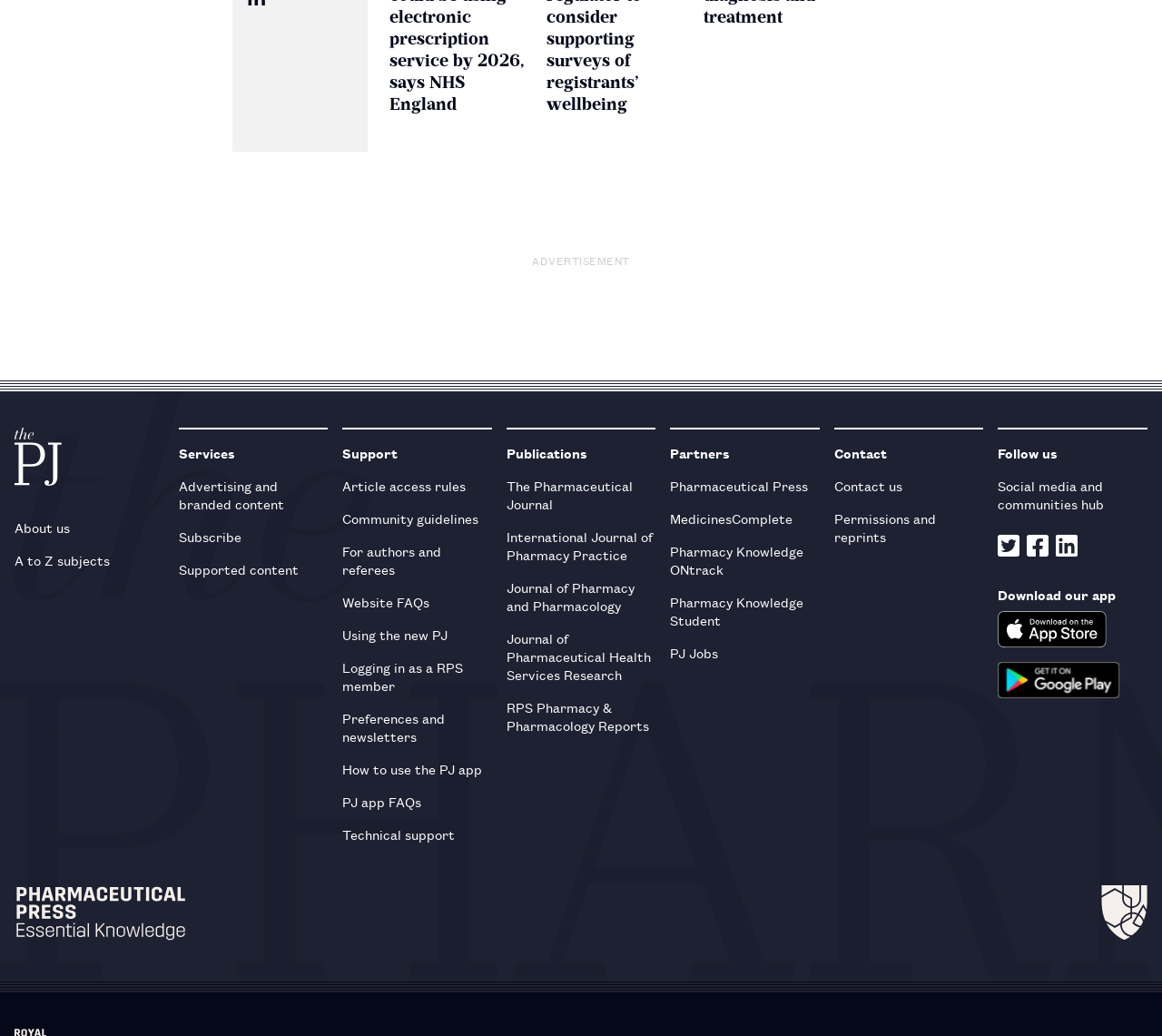Locate the bounding box coordinates of the area that needs to be clicked to fulfill the following instruction: "Go to About us". The coordinates should be in the format of four float numbers between 0 and 1, namely [left, top, right, bottom].

[0.012, 0.493, 0.141, 0.525]